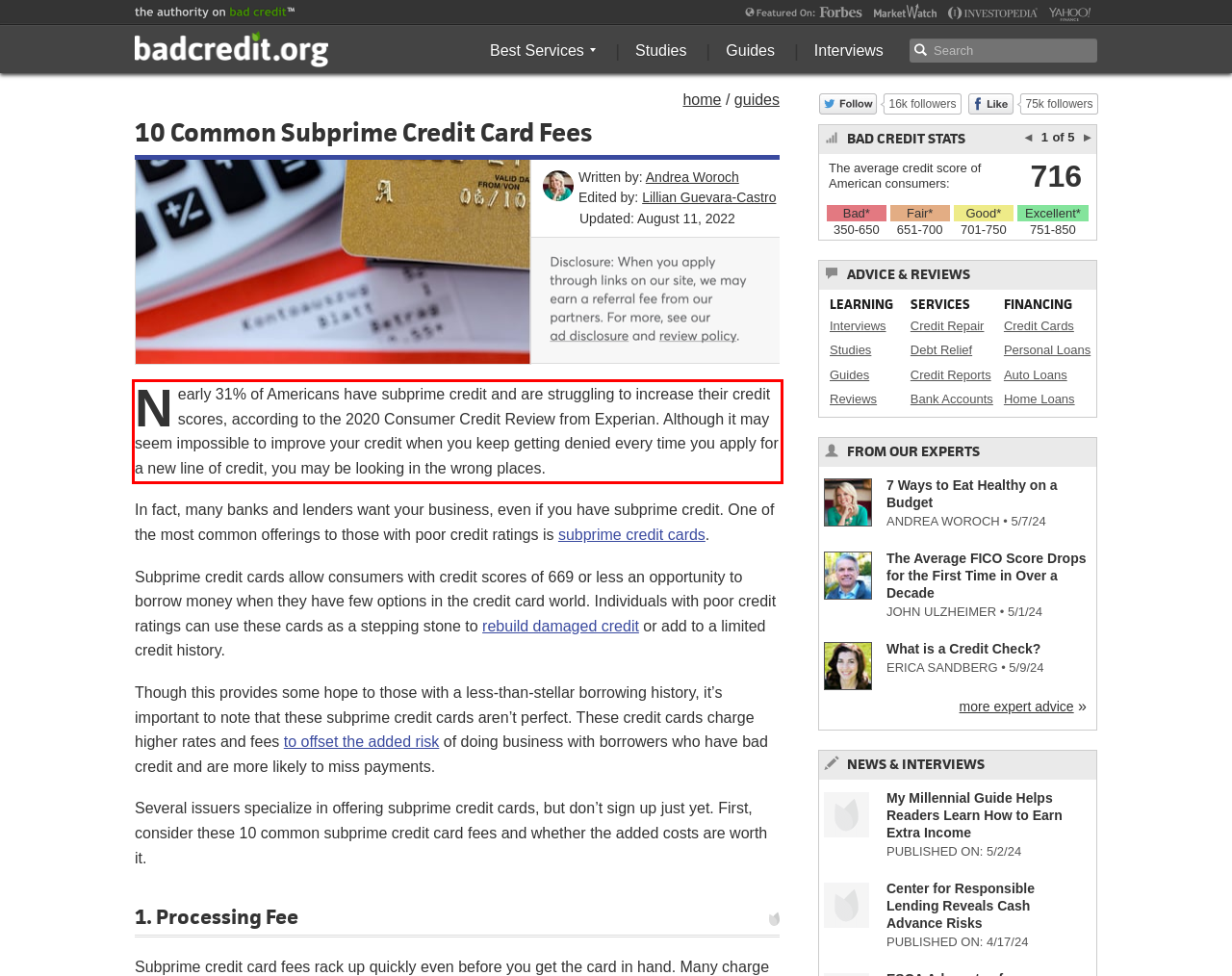Please look at the webpage screenshot and extract the text enclosed by the red bounding box.

Nearly 31% of Americans have subprime credit and are struggling to increase their credit scores, according to the 2020 Consumer Credit Review from Experian. Although it may seem impossible to improve your credit when you keep getting denied every time you apply for a new line of credit, you may be looking in the wrong places.